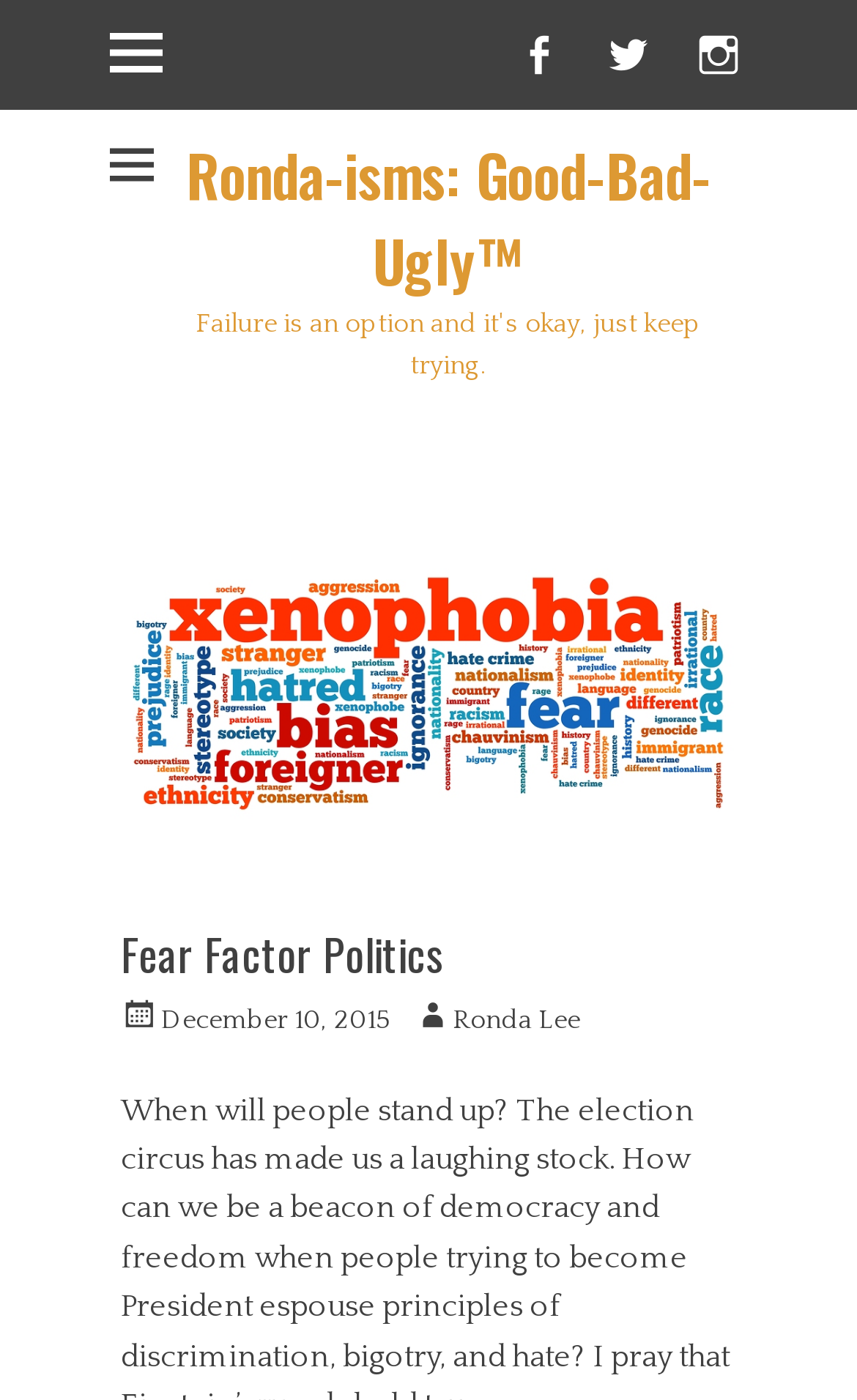Explain the webpage in detail, including its primary components.

This webpage appears to be a blog post or article titled "Fear Factor Politics - Ronda-isms: Good-Bad-Ugly™". At the top, there are three social media links, Facebook, Twitter, and Instagram, positioned horizontally next to each other, taking up about a quarter of the screen width. Below these links, there is a heading with the title "Ronda-isms: Good-Bad-Ugly™", which is also a clickable link.

The main content of the page starts with a quote, "Failure is an option and it's okay, just keep trying." Below this quote, there is a large figure or image that takes up about half of the screen width and height. Above this figure, there is a header section with the title "Fear Factor Politics" and some metadata, including the posting date, "December 10, 2015", and the author's name, "Ronda Lee". The posting date and author's name are positioned side by side, with the posting date on the left and the author's name on the right.

There are two more links at the top, both with a font icon, one above the social media links and another below the title heading. These links are relatively small and positioned near the top of the page. Overall, the webpage has a simple layout with a focus on the main content, which is the blog post or article.